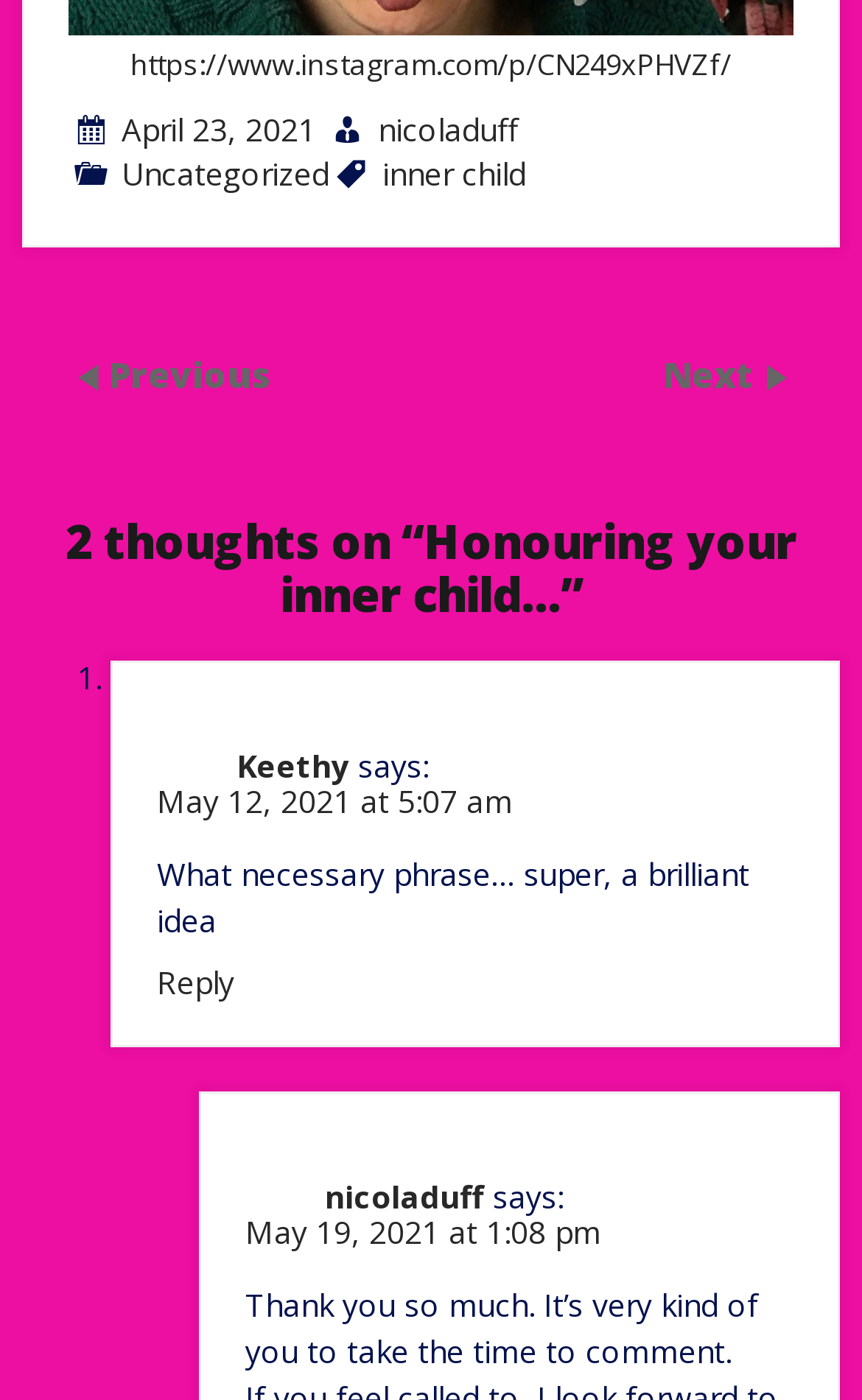Using the elements shown in the image, answer the question comprehensively: What is the date of the post?

The date of the post can be found in the link element with the text 'April 23, 2021' which is located above the heading '2 thoughts on “Honouring your inner child…”'.